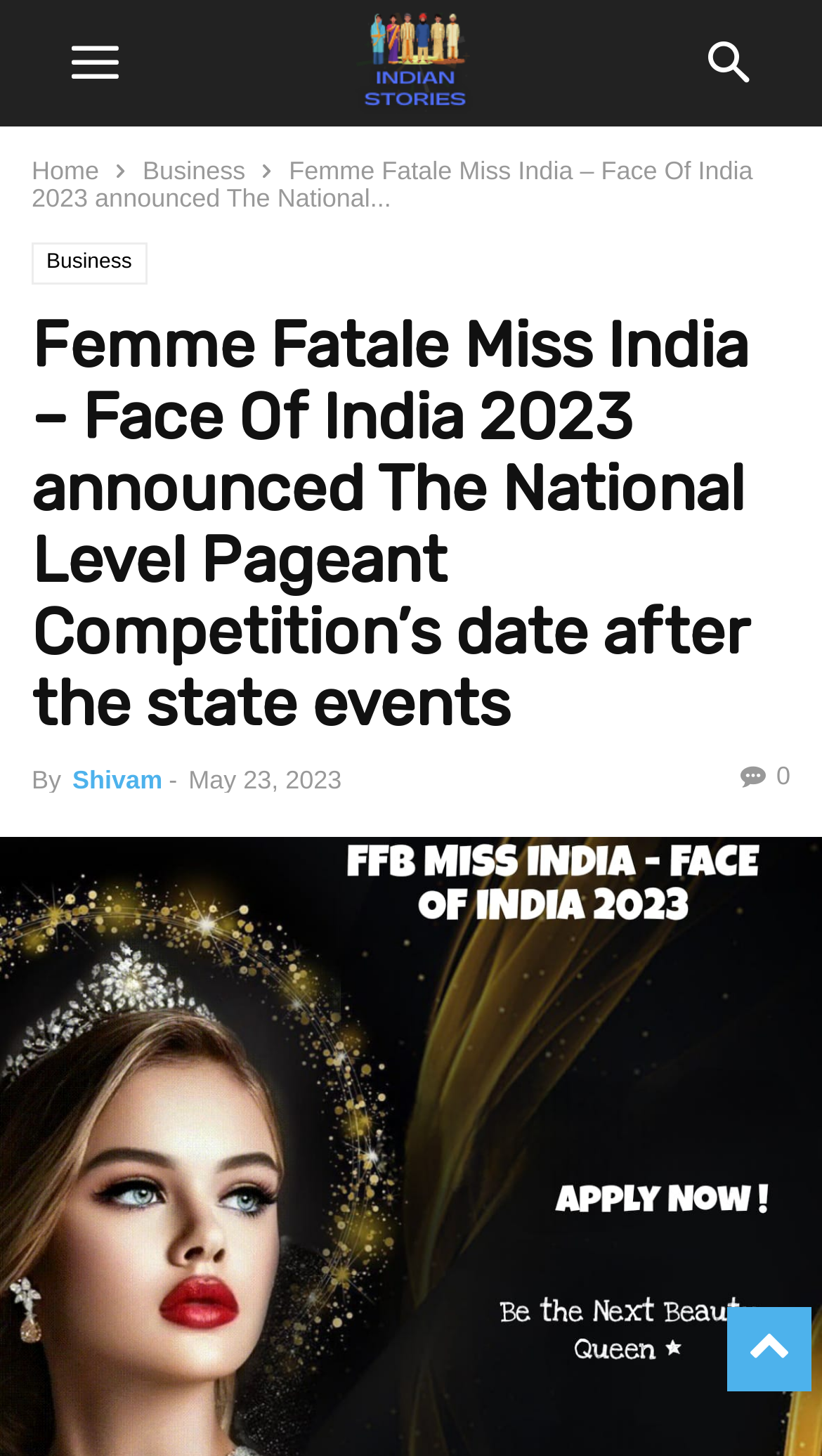How many navigation links are at the top of the webpage?
Relying on the image, give a concise answer in one word or a brief phrase.

2